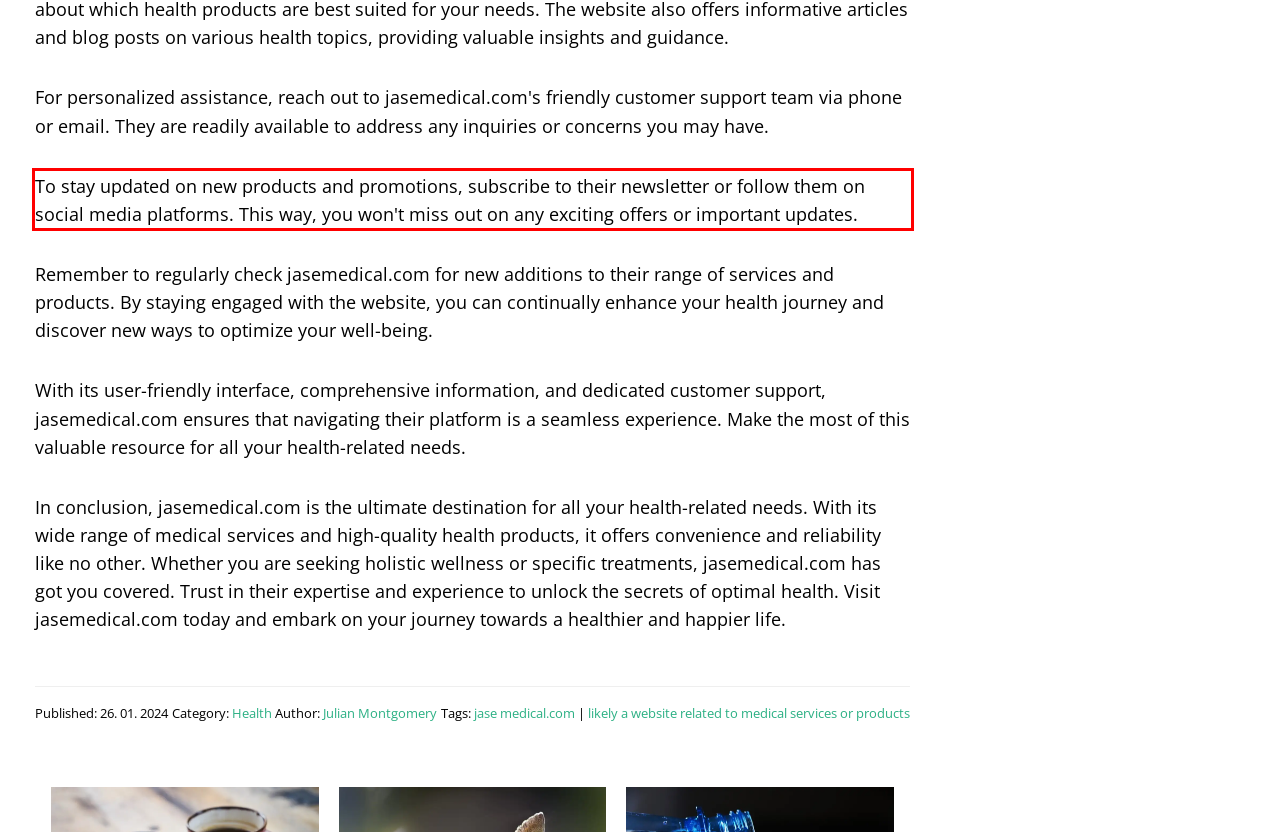You are given a screenshot with a red rectangle. Identify and extract the text within this red bounding box using OCR.

To stay updated on new products and promotions, subscribe to their newsletter or follow them on social media platforms. This way, you won't miss out on any exciting offers or important updates.